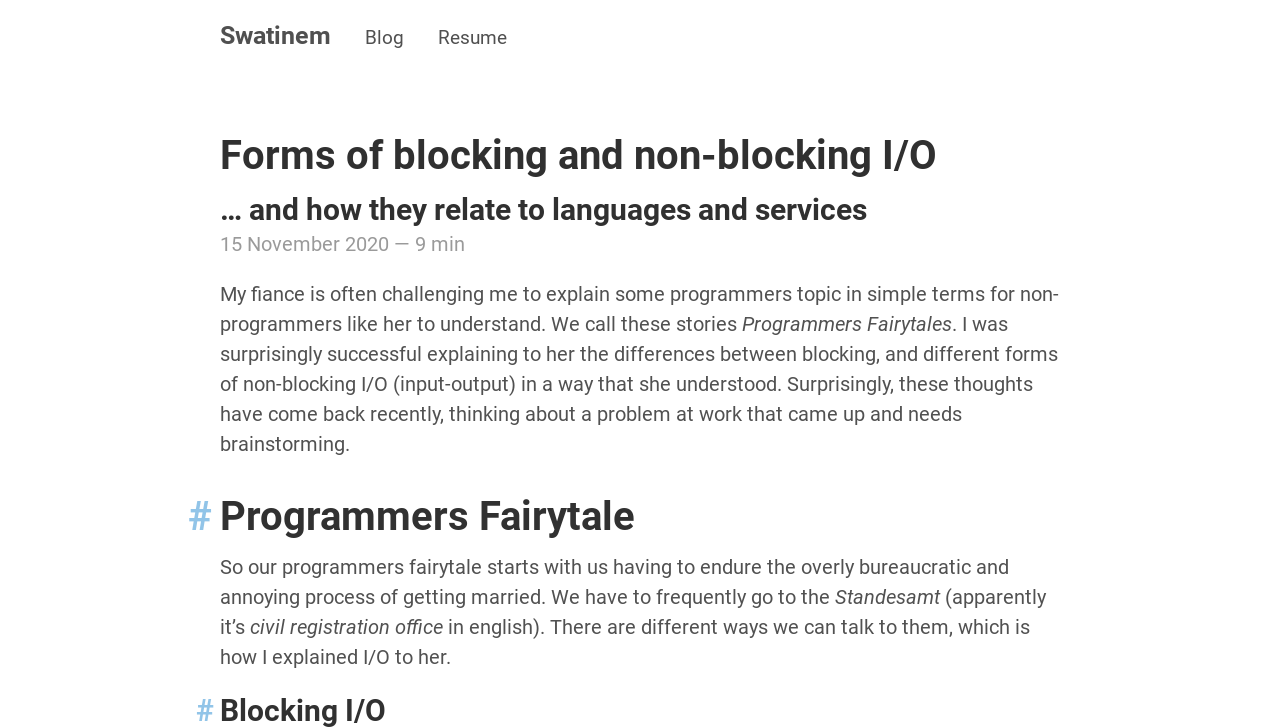Provide a single word or phrase to answer the given question: 
What is the name of the office where the author has to frequently go to get married?

Standesamt